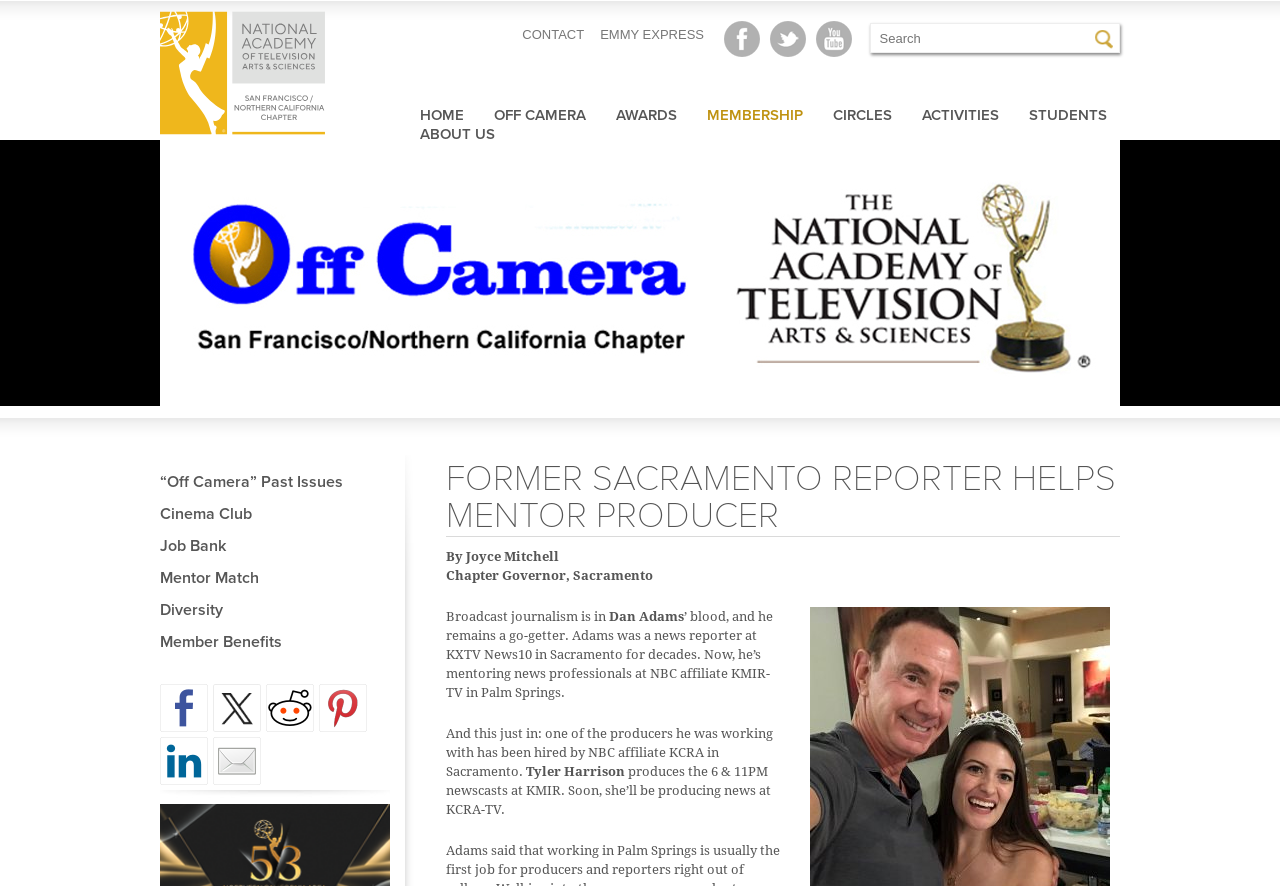Who is the author of the article?
Refer to the screenshot and respond with a concise word or phrase.

Joyce Mitchell